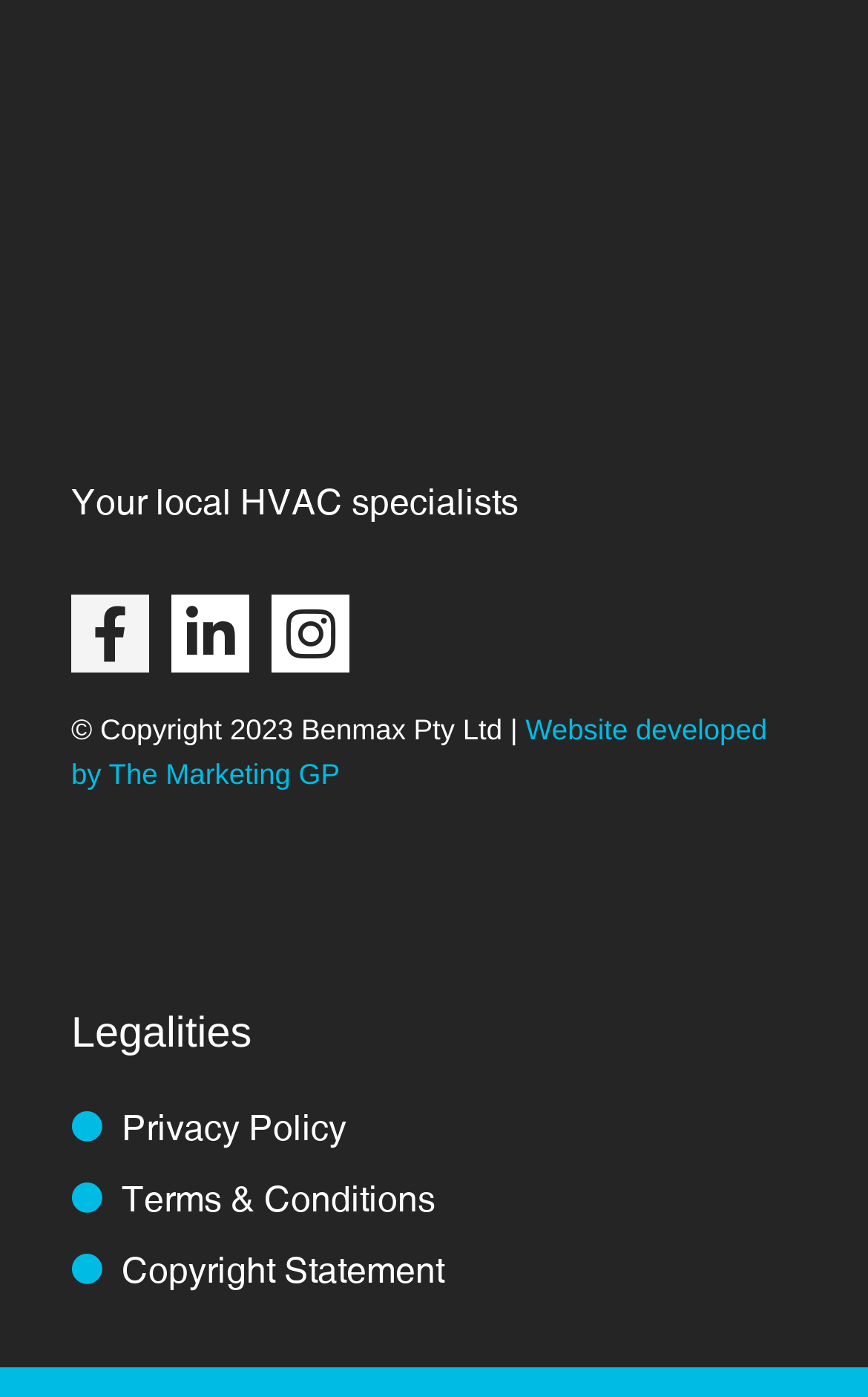Bounding box coordinates are to be given in the format (top-left x, top-left y, bottom-right x, bottom-right y). All values must be floating point numbers between 0 and 1. Provide the bounding box coordinate for the UI element described as: Terms & Conditions

[0.082, 0.839, 0.918, 0.877]